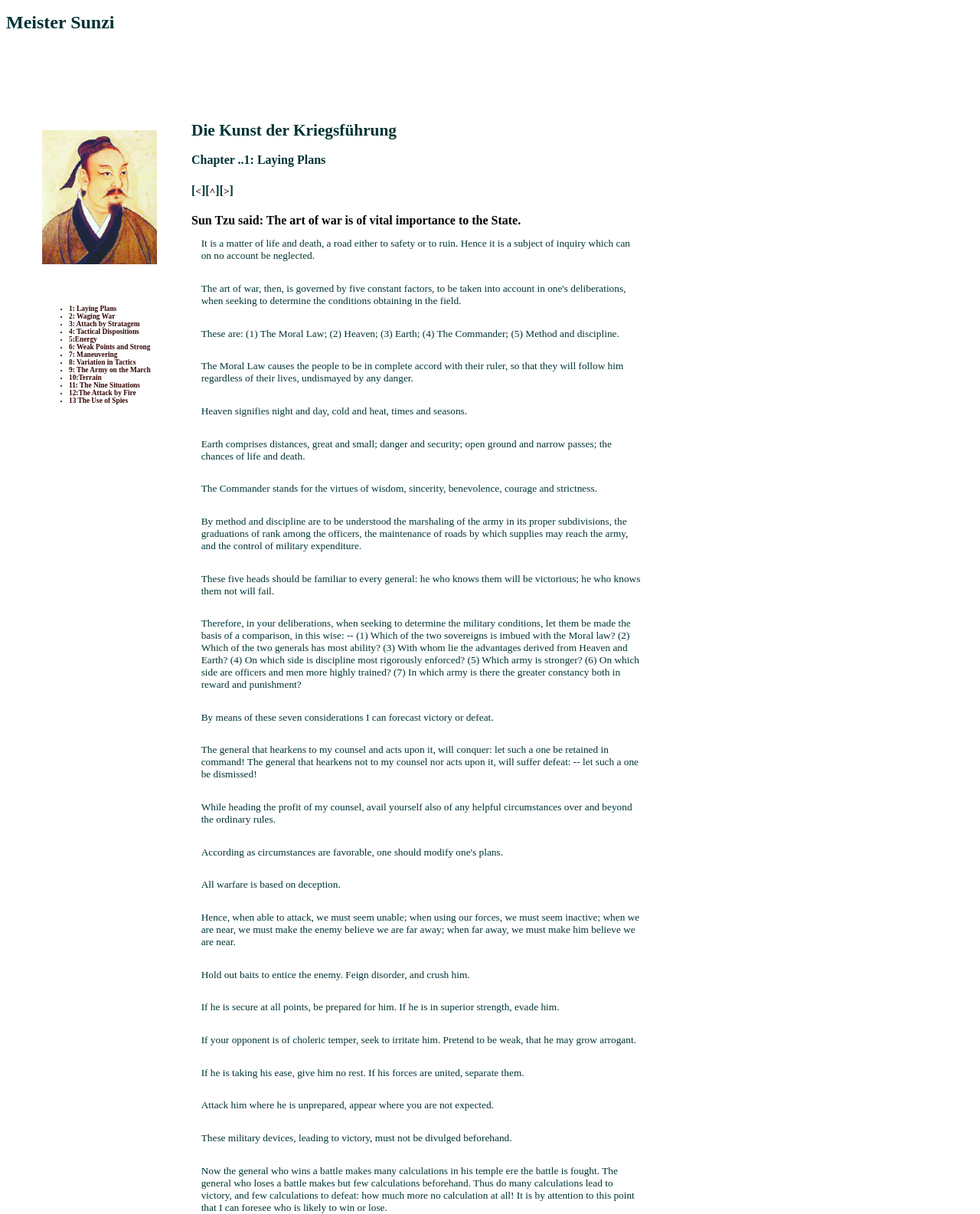Give a one-word or short phrase answer to this question: 
What is the main theme of the text?

The art of war